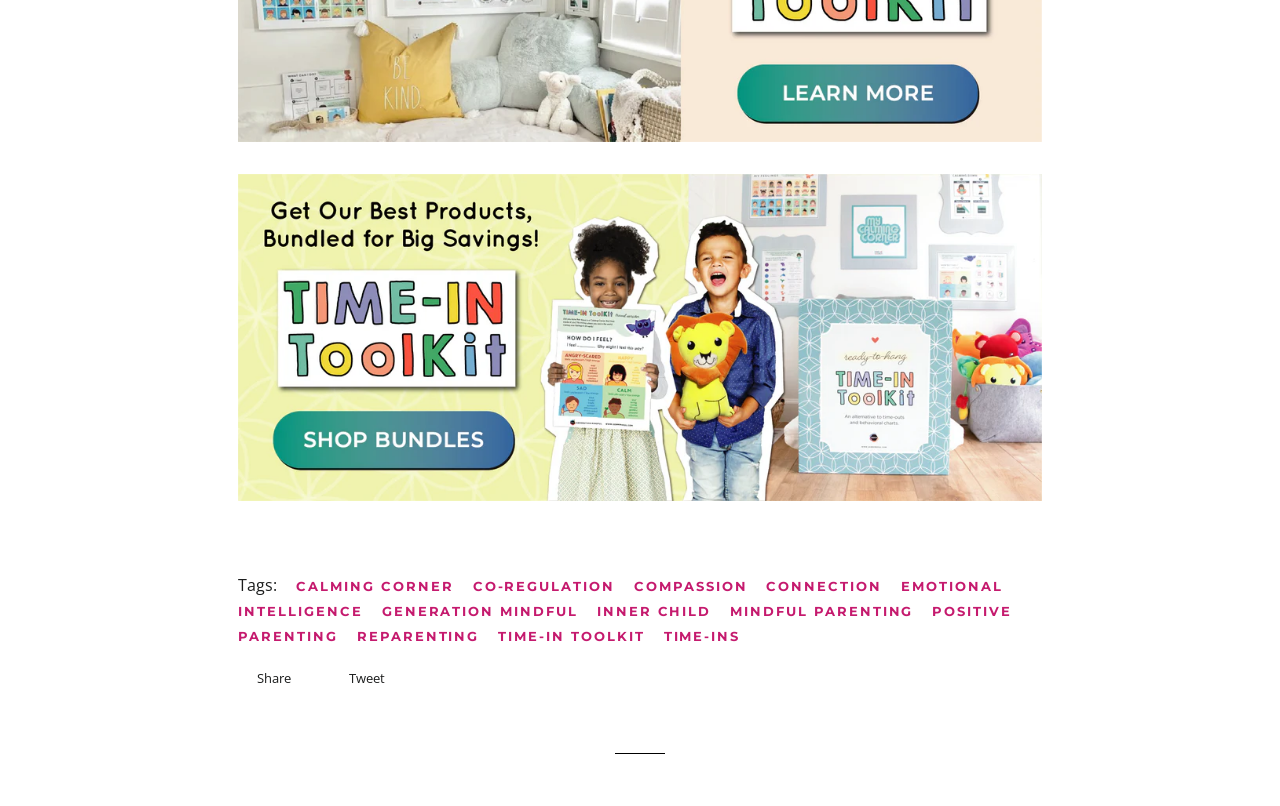Give a one-word or short phrase answer to the question: 
What is the main topic of this webpage?

Time-In ToolKit